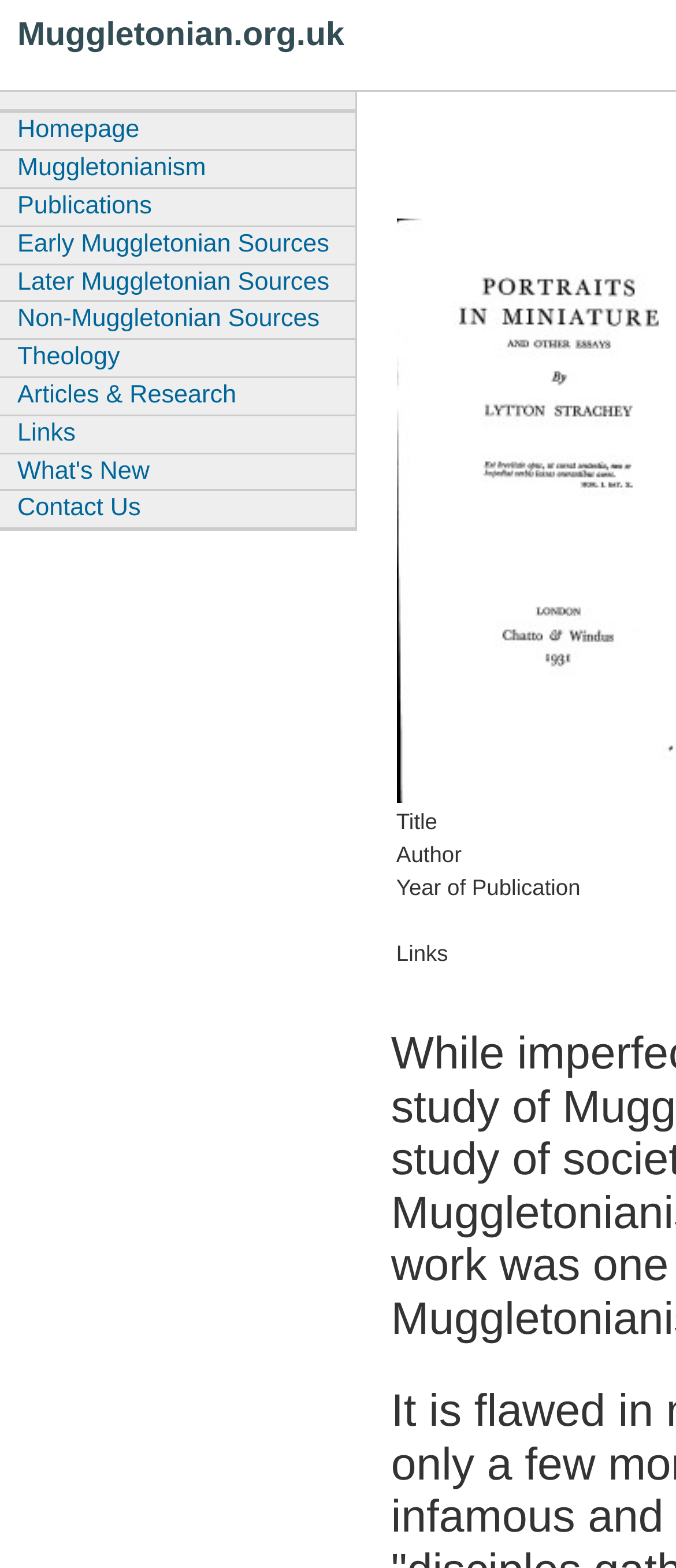Please specify the bounding box coordinates of the element that should be clicked to execute the given instruction: 'Check the latest news on 2024-5-14'. Ensure the coordinates are four float numbers between 0 and 1, expressed as [left, top, right, bottom].

None